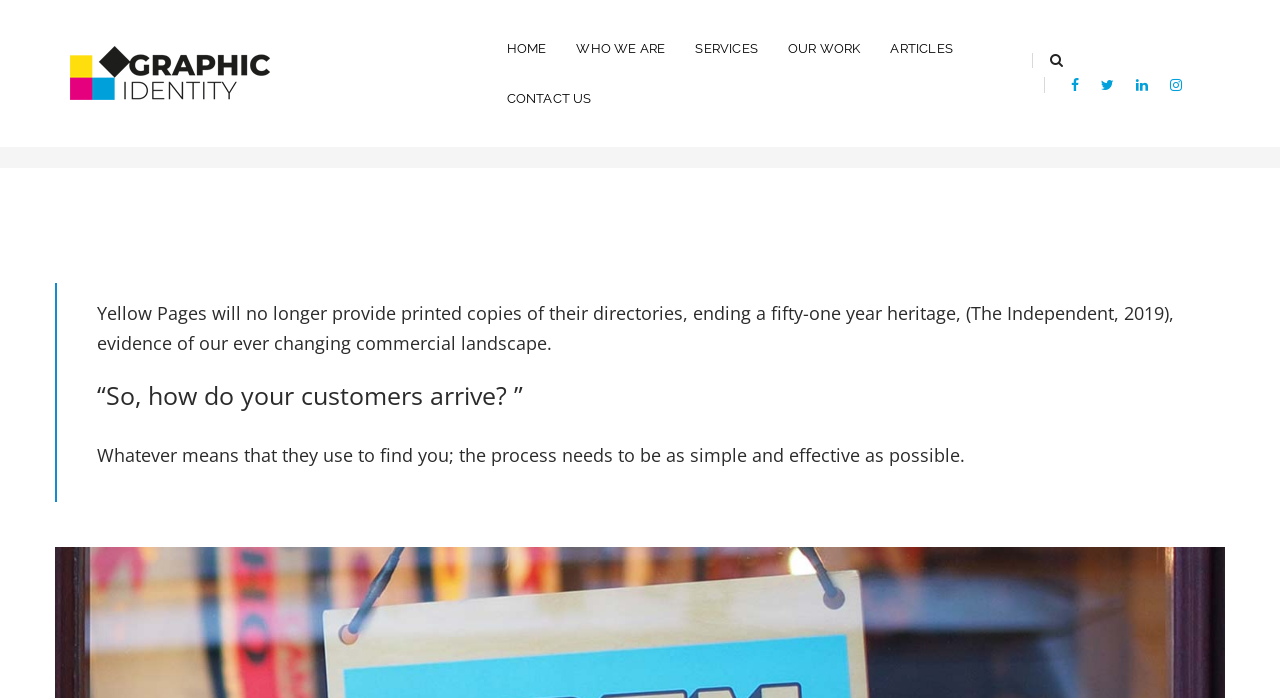Given the webpage screenshot and the description, determine the bounding box coordinates (top-left x, top-left y, bottom-right x, bottom-right y) that define the location of the UI element matching this description: Articles

[0.623, 0.016, 0.672, 0.087]